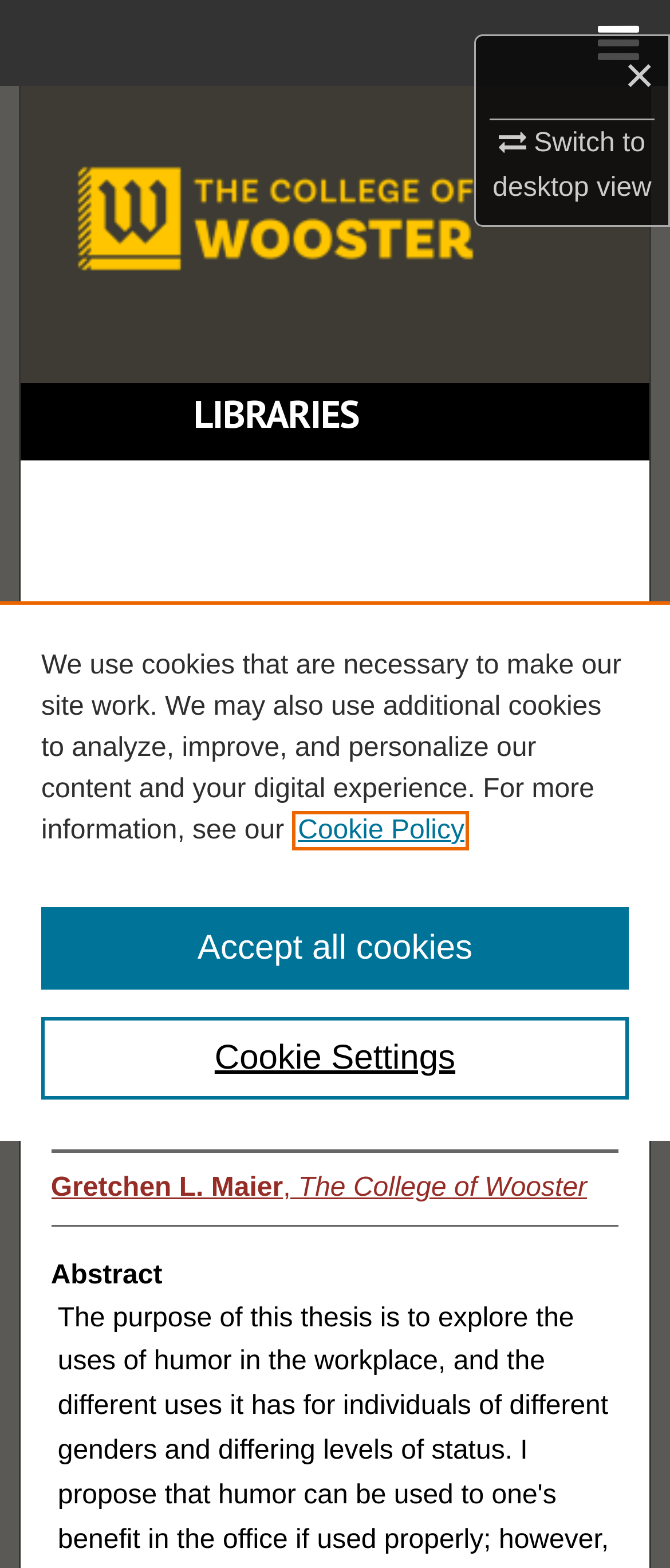Please identify the bounding box coordinates of the area I need to click to accomplish the following instruction: "Browse Departments".

[0.0, 0.11, 1.0, 0.164]